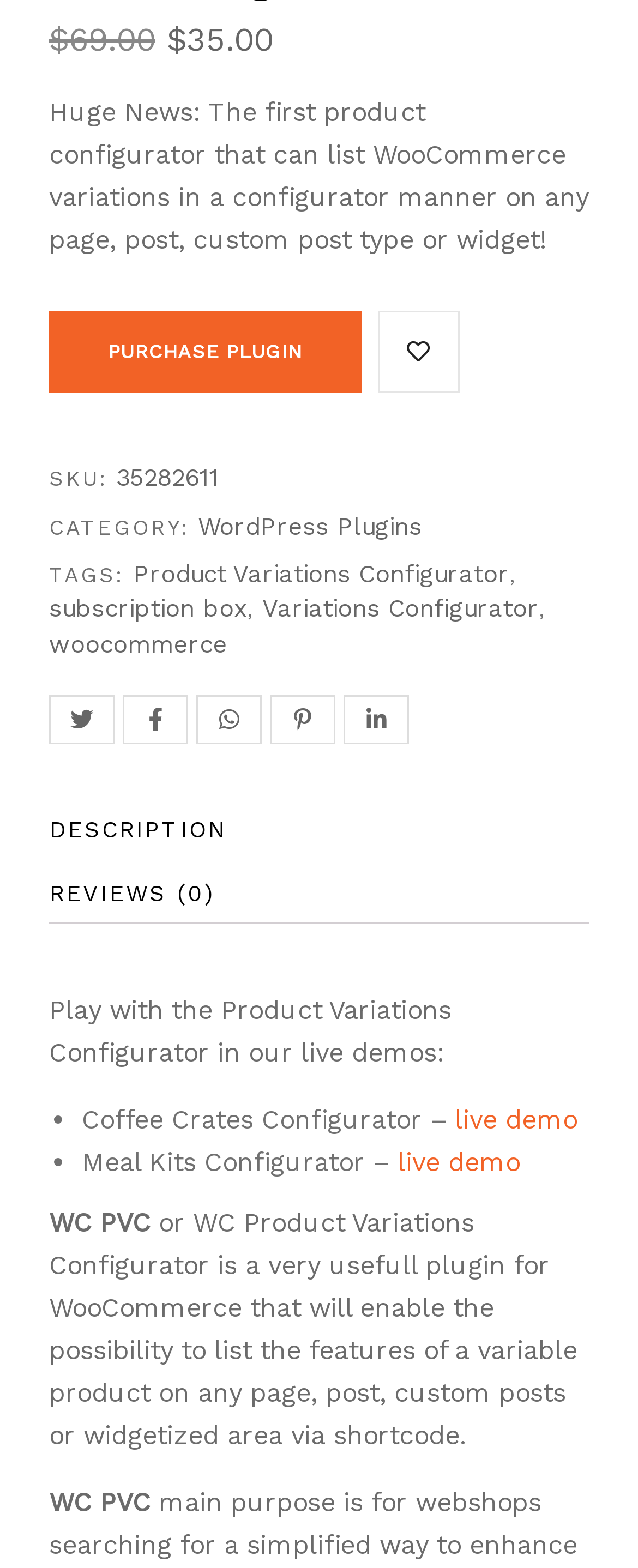Provide the bounding box coordinates of the HTML element described by the text: "Product Variations Configurator". The coordinates should be in the format [left, top, right, bottom] with values between 0 and 1.

[0.208, 0.357, 0.798, 0.375]